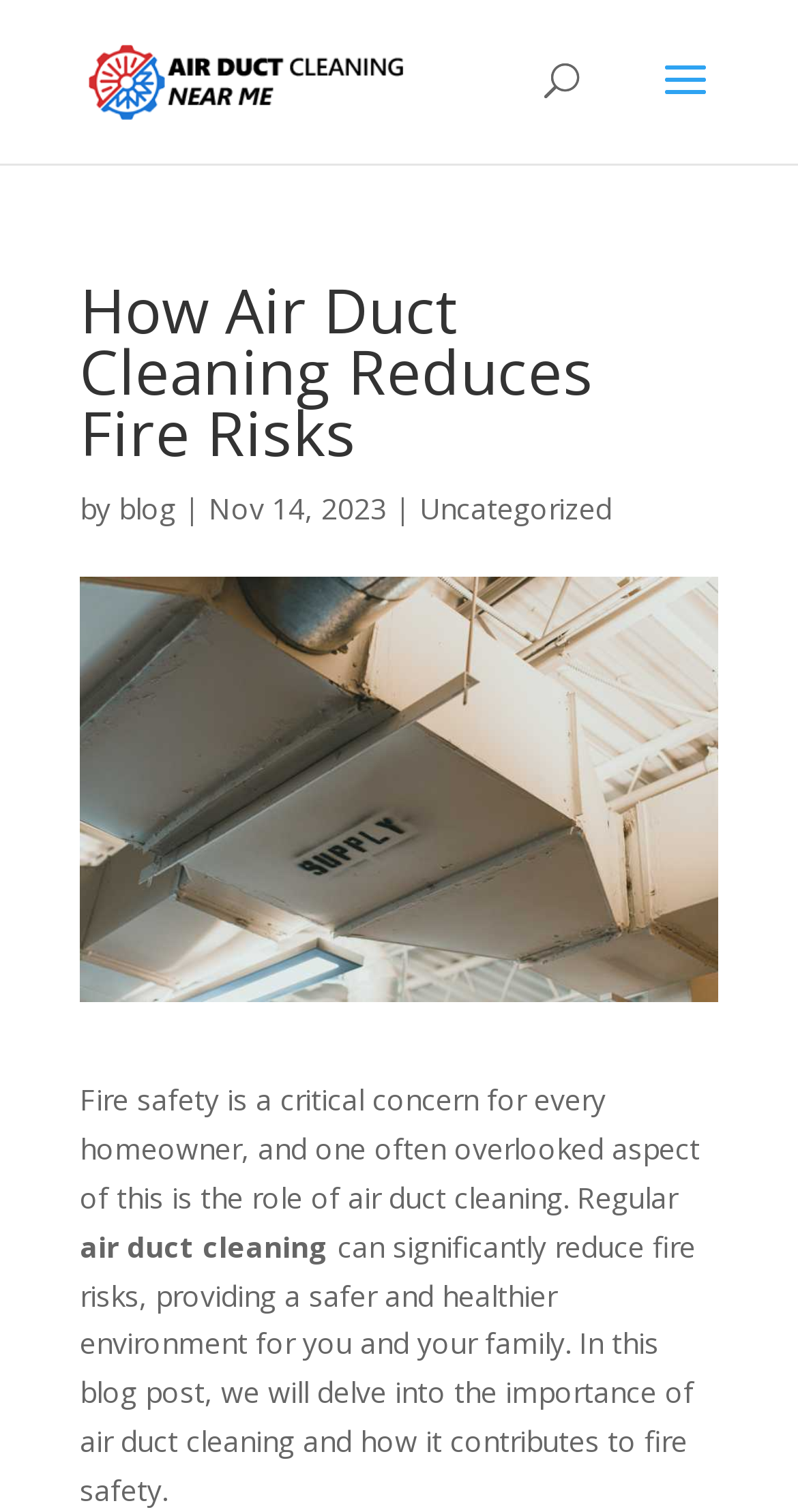What is the date of the blog post?
Please look at the screenshot and answer in one word or a short phrase.

Nov 14, 2023